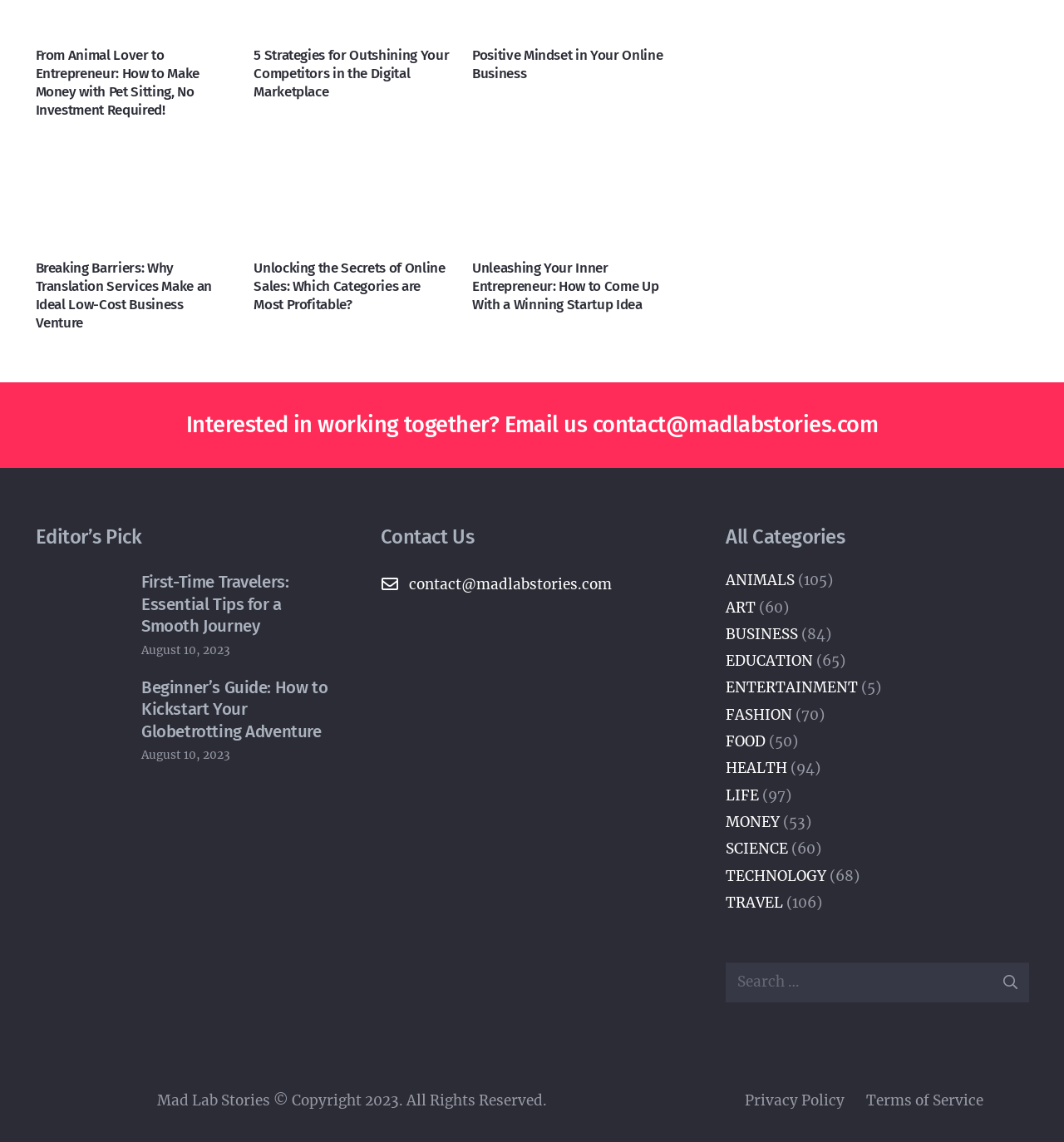Highlight the bounding box coordinates of the element that should be clicked to carry out the following instruction: "Read the article about making money with pet sitting". The coordinates must be given as four float numbers ranging from 0 to 1, i.e., [left, top, right, bottom].

[0.033, 0.041, 0.219, 0.105]